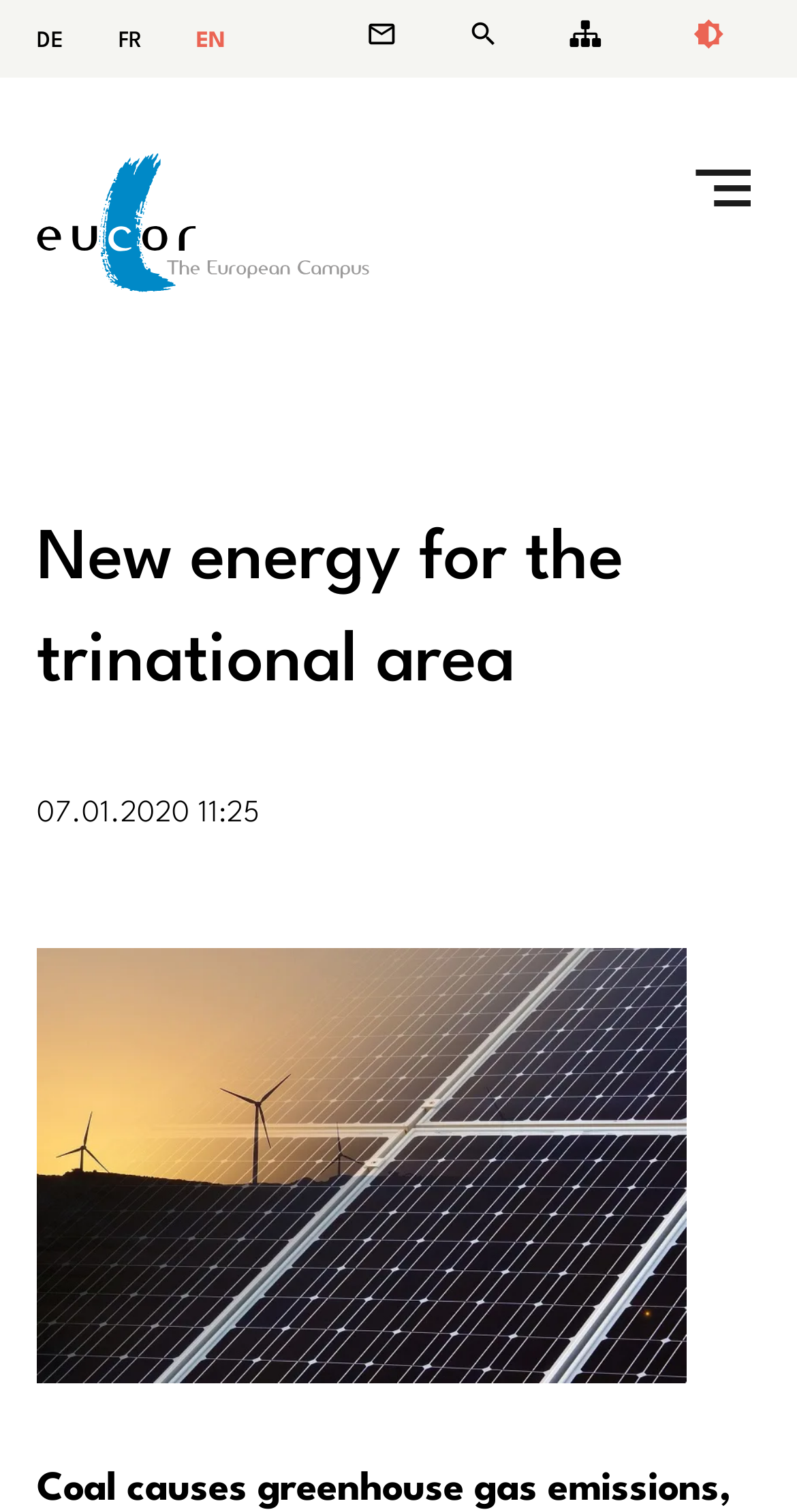What type of energy is depicted in the image?
From the image, provide a succinct answer in one word or a short phrase.

Wind and solar energy